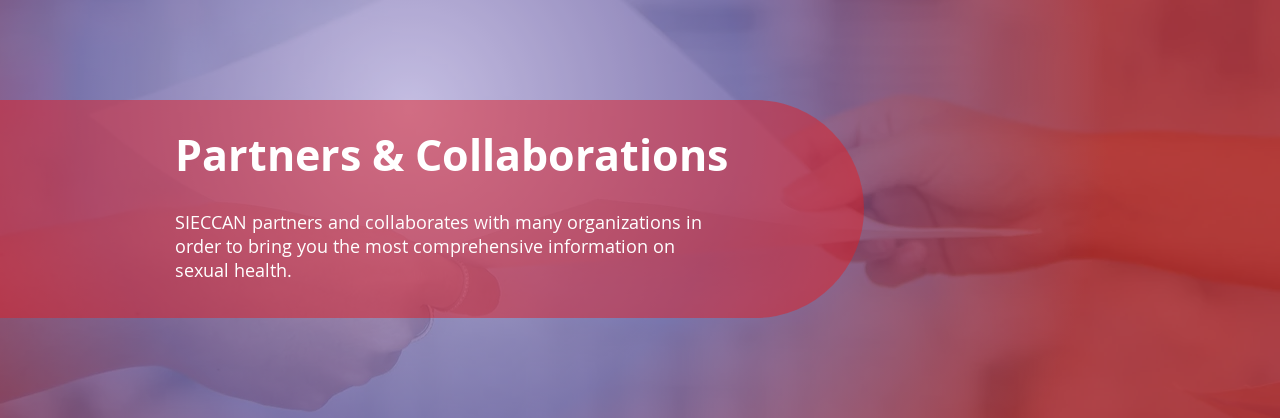Give a concise answer of one word or phrase to the question: 
What kind of atmosphere does the design suggest?

professional yet approachable